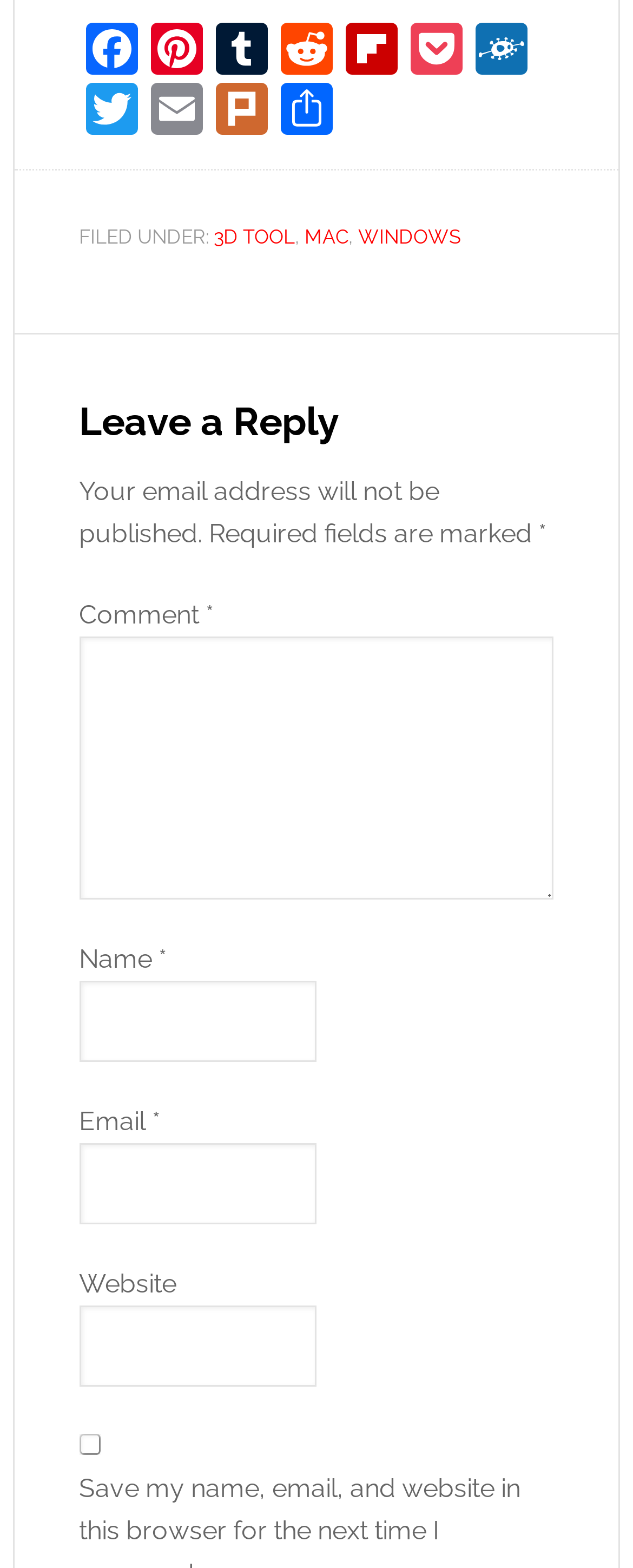Identify the bounding box coordinates of the clickable region to carry out the given instruction: "Enter your name".

[0.125, 0.626, 0.5, 0.678]